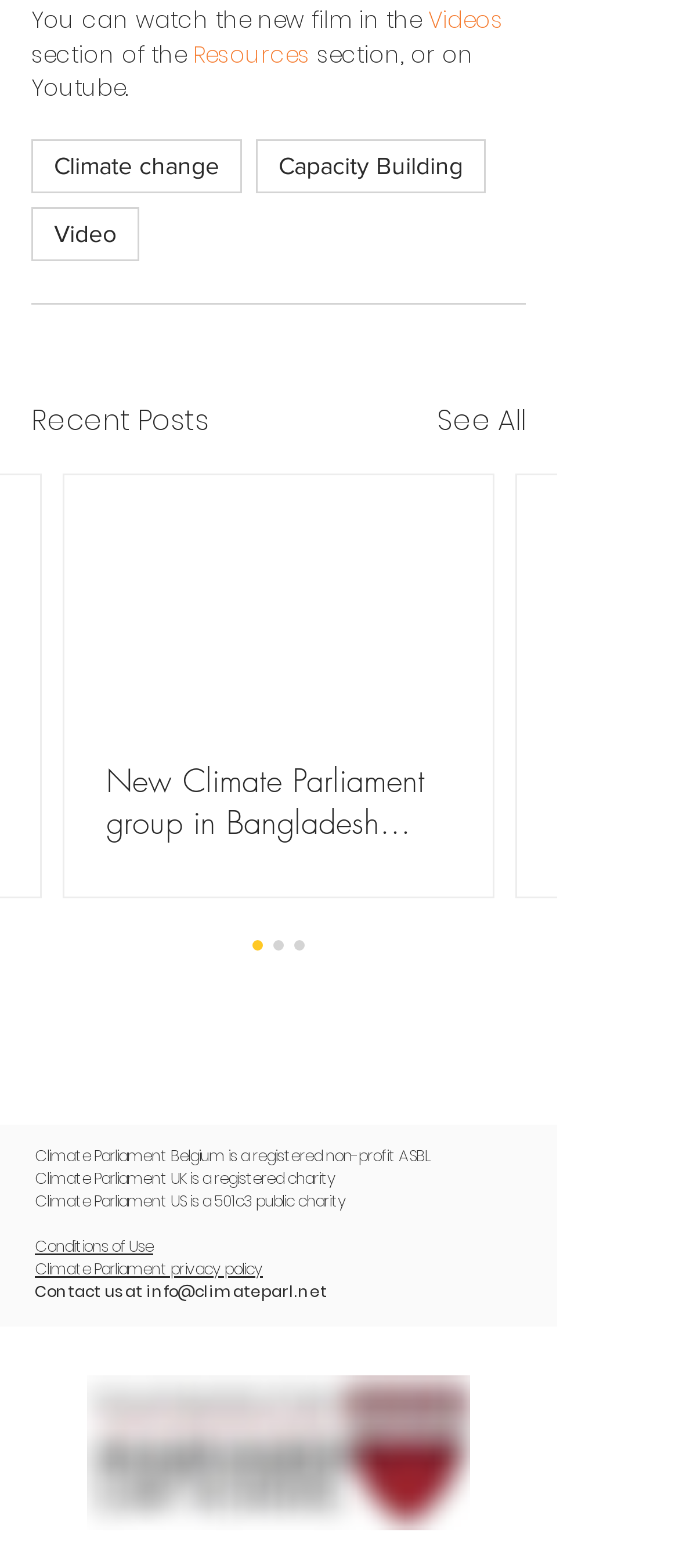Provide the bounding box coordinates of the HTML element this sentence describes: "Videos". The bounding box coordinates consist of four float numbers between 0 and 1, i.e., [left, top, right, bottom].

[0.631, 0.002, 0.741, 0.023]